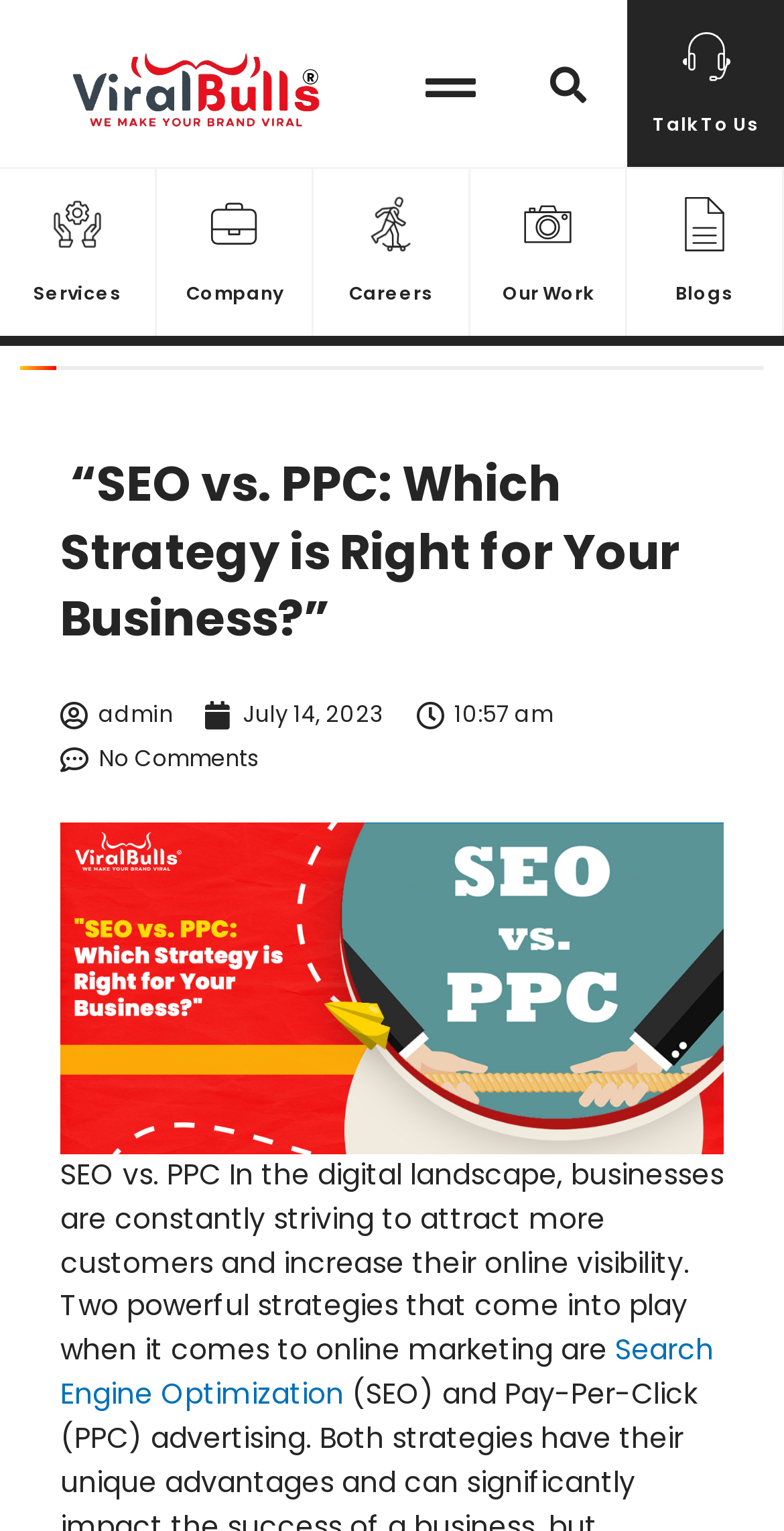Extract the bounding box coordinates for the UI element described by the text: "Talk To Us". The coordinates should be in the form of [left, top, right, bottom] with values between 0 and 1.

[0.832, 0.073, 0.968, 0.089]